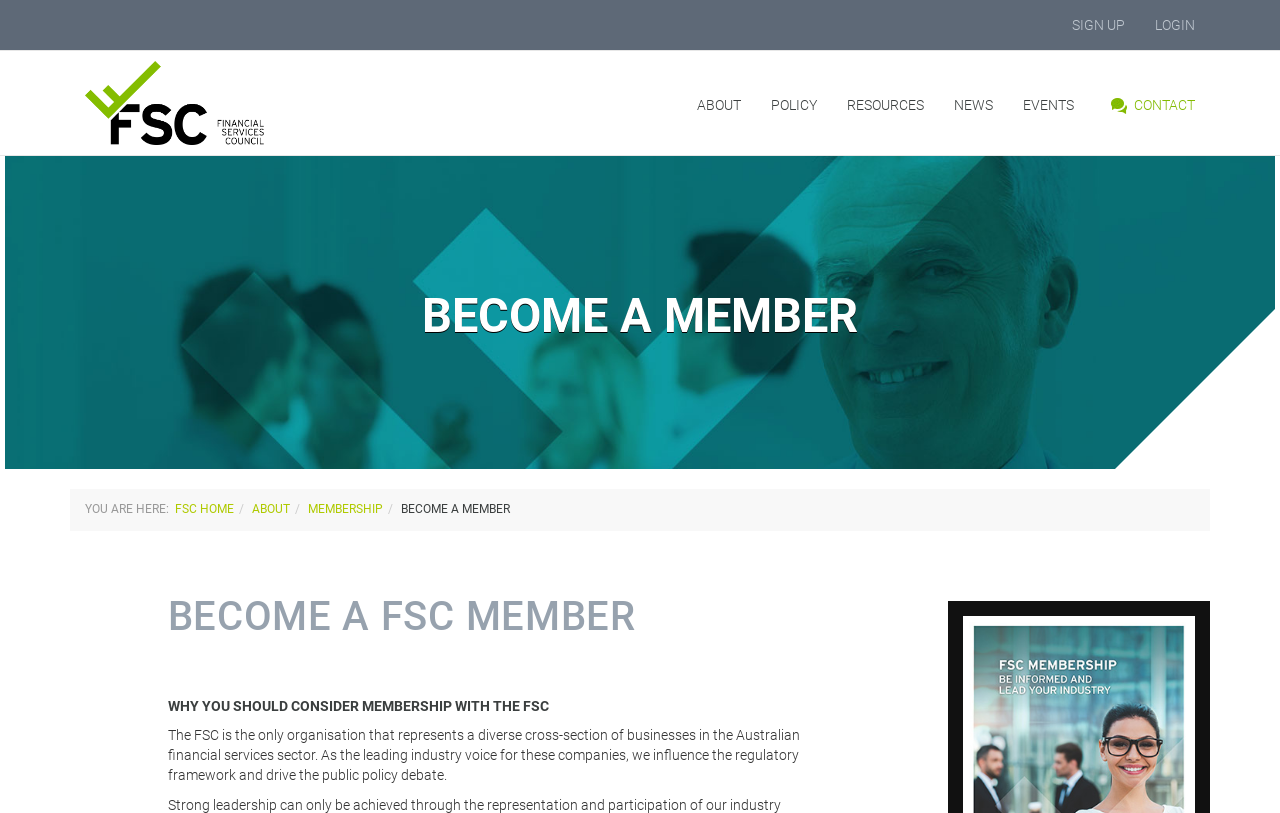Find the bounding box coordinates for the HTML element specified by: "FSC Home".

[0.137, 0.617, 0.183, 0.634]